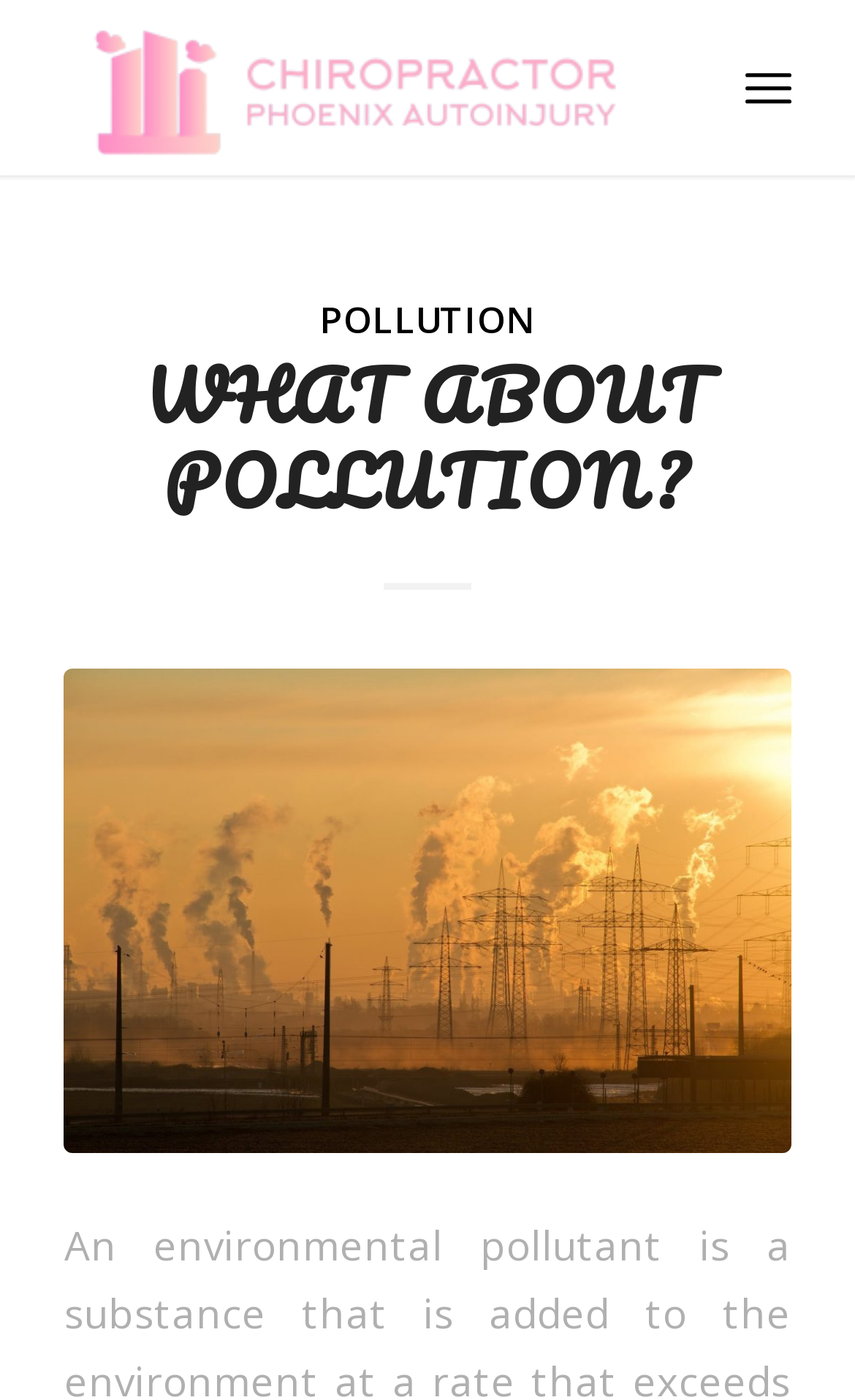Determine the webpage's heading and output its text content.

WHAT ABOUT POLLUTION?